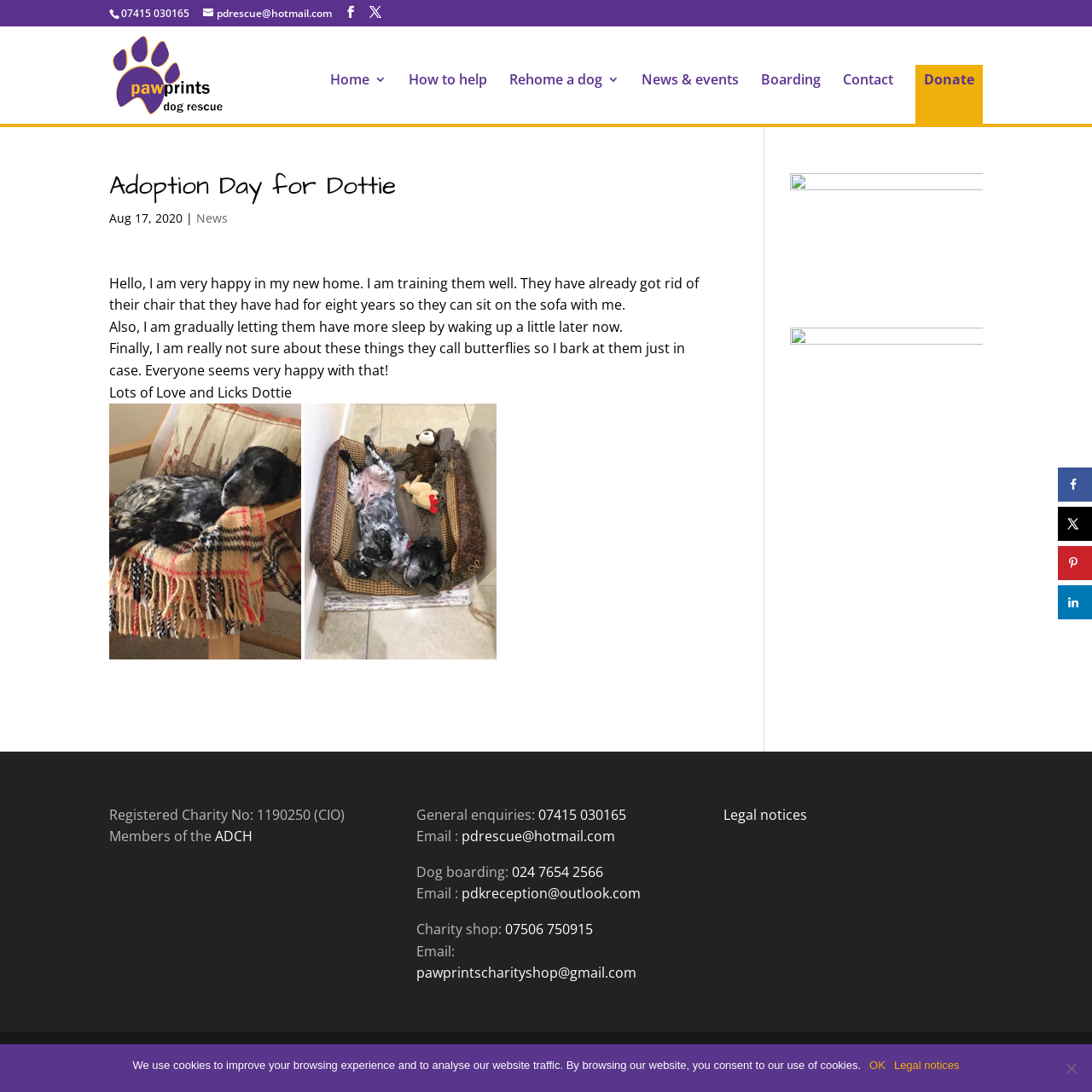Create a detailed narrative of the webpage’s visual and textual elements.

This webpage is about Pawprints Dog Rescue, specifically featuring an adoption story of a dog named Dottie. At the top, there are several links to contact information, including phone numbers and email addresses. Below that, there is a logo of Pawprints Dog Rescue accompanied by a link to the organization's homepage.

The main content of the page is an article about Dottie's adoption day, which includes a heading, a date, and a series of paragraphs describing Dottie's experiences in her new home. The text is accompanied by a few links to related news articles.

On the right side of the page, there is a navigation menu with links to various sections of the website, including "Home", "How to help", "Rehome a dog", "News & events", "Boarding", "Contact", and "Donate".

At the bottom of the page, there is a section with contact information, including phone numbers, email addresses, and links to social media profiles. There is also a copyright notice and a link to legal notices.

On the far right side of the page, there is a social sharing sidebar with buttons to share the content on Facebook, X, Pinterest, and LinkedIn.

Finally, there is a cookie notice dialog at the bottom of the page, which informs users about the website's use of cookies and provides links to legal notices and an "OK" button to dismiss the notice.